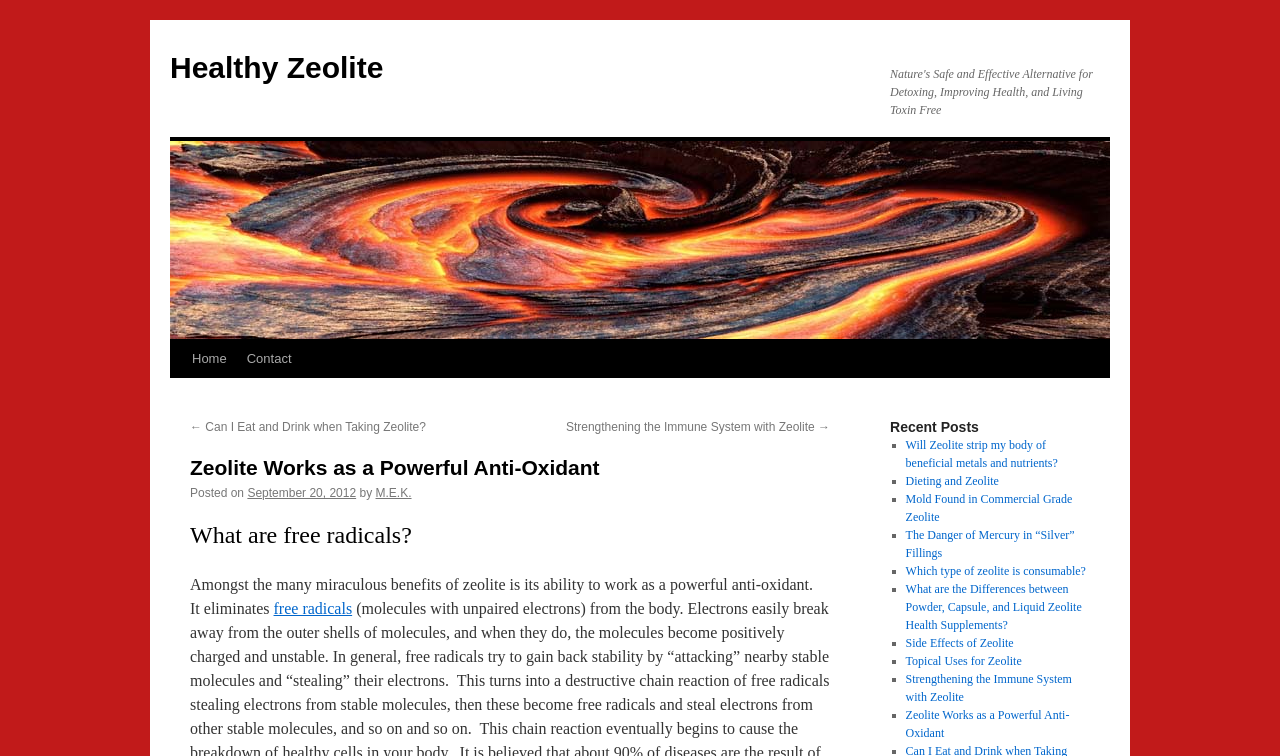Extract the main title from the webpage and generate its text.

Zeolite Works as a Powerful Anti-Oxidant